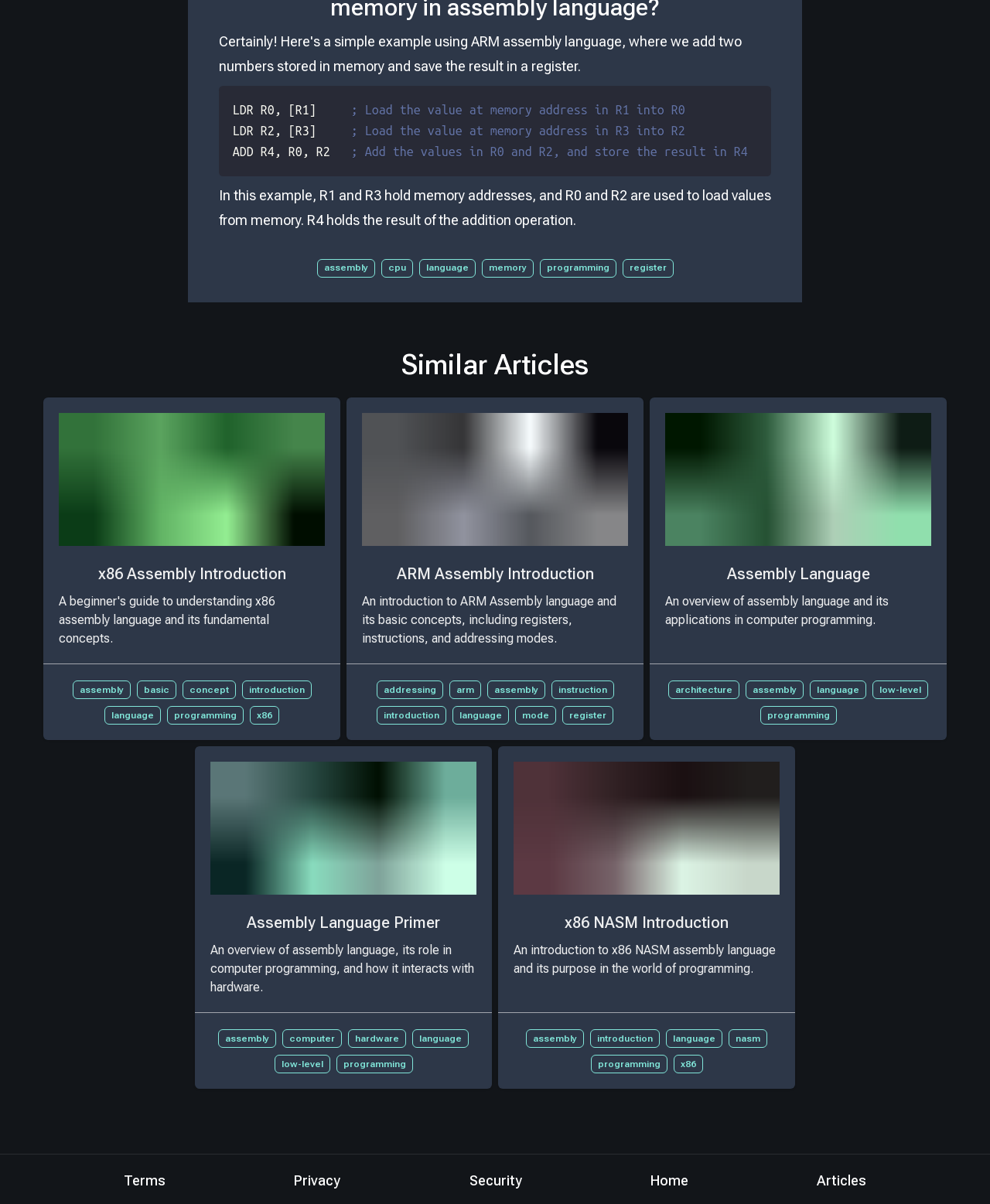Indicate the bounding box coordinates of the element that must be clicked to execute the instruction: "Click on the 'ARM Assembly Introduction' article". The coordinates should be given as four float numbers between 0 and 1, i.e., [left, top, right, bottom].

[0.366, 0.343, 0.634, 0.538]